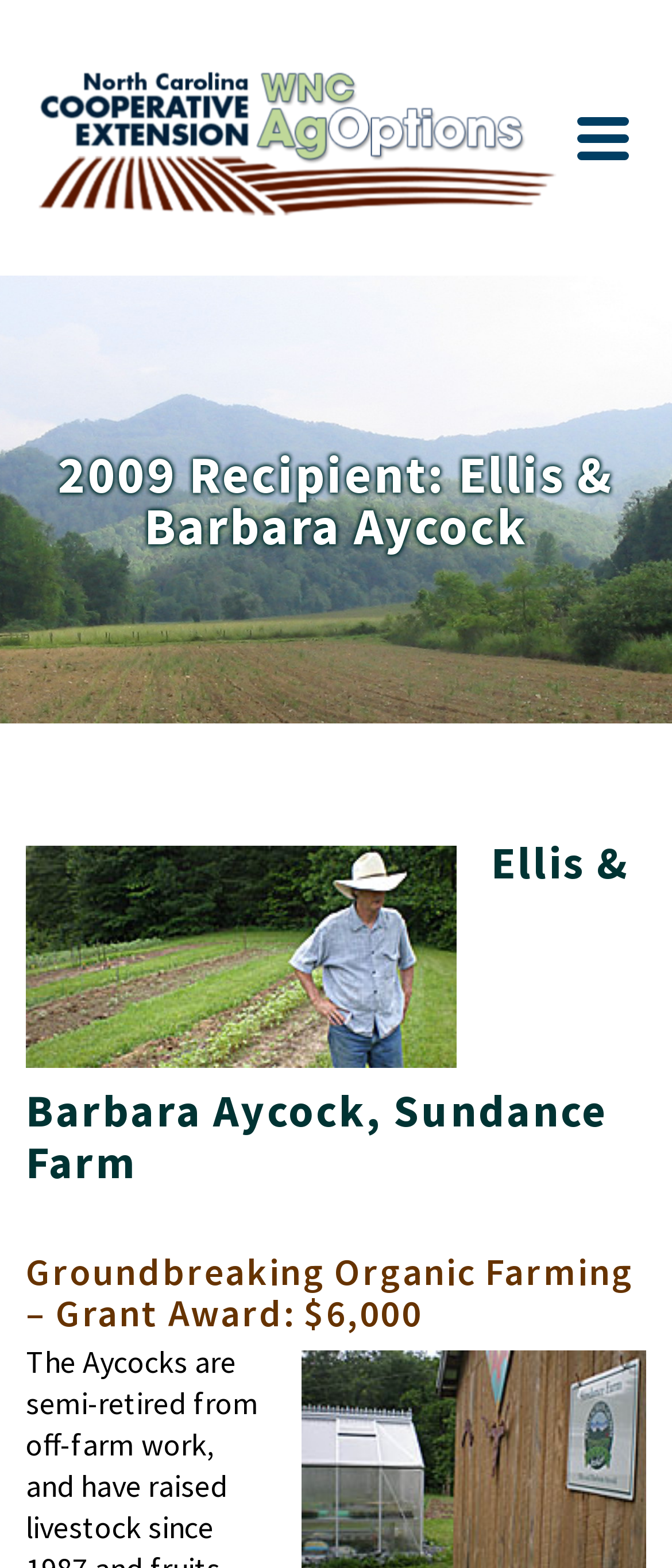Based on the element description alt="WNC AgOptions", identify the bounding box coordinates for the UI element. The coordinates should be in the format (top-left x, top-left y, bottom-right x, bottom-right y) and within the 0 to 1 range.

[0.038, 0.0, 0.833, 0.176]